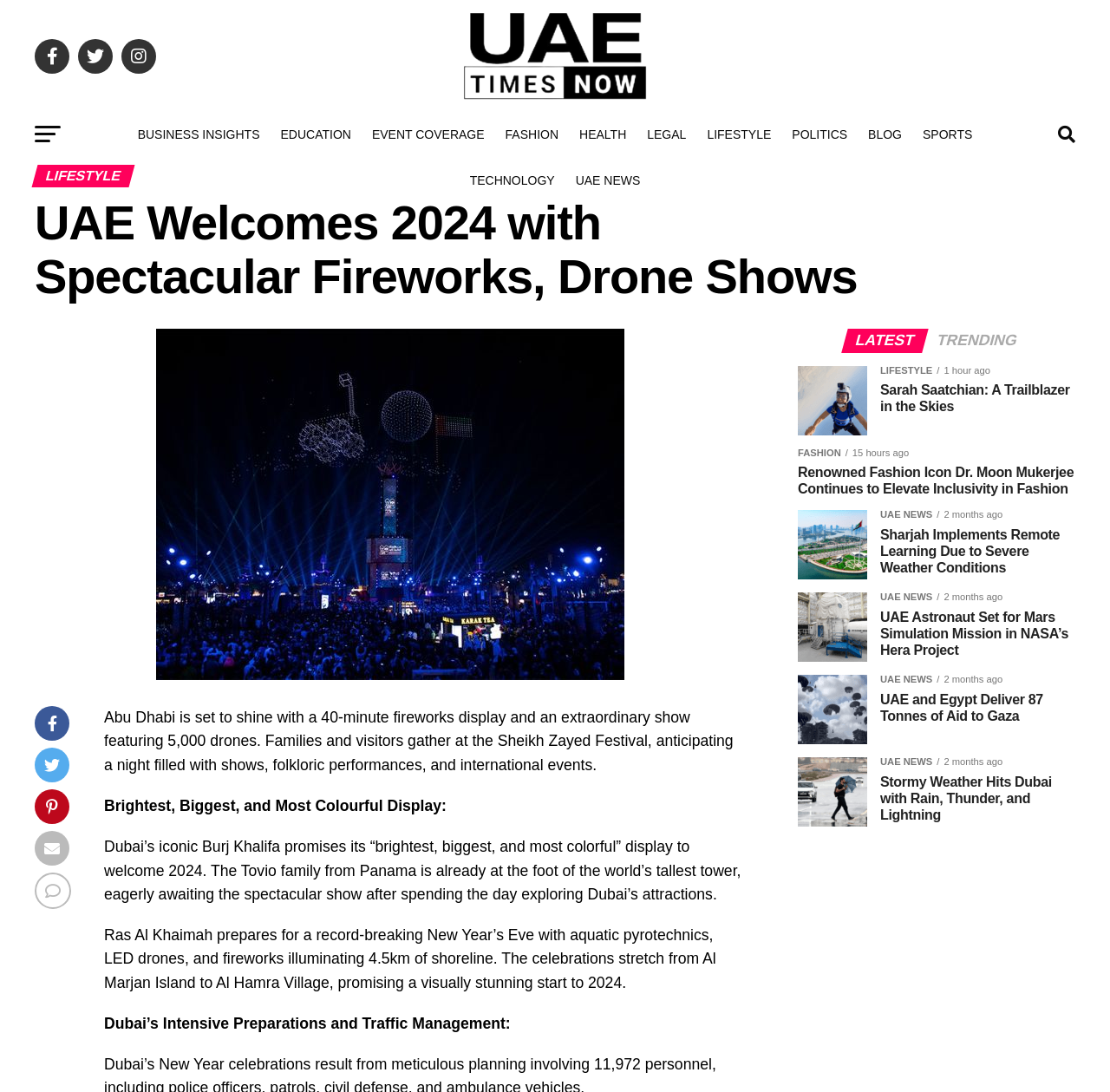Locate the bounding box coordinates of the element you need to click to accomplish the task described by this instruction: "View LIFESTYLE news".

[0.628, 0.103, 0.704, 0.143]